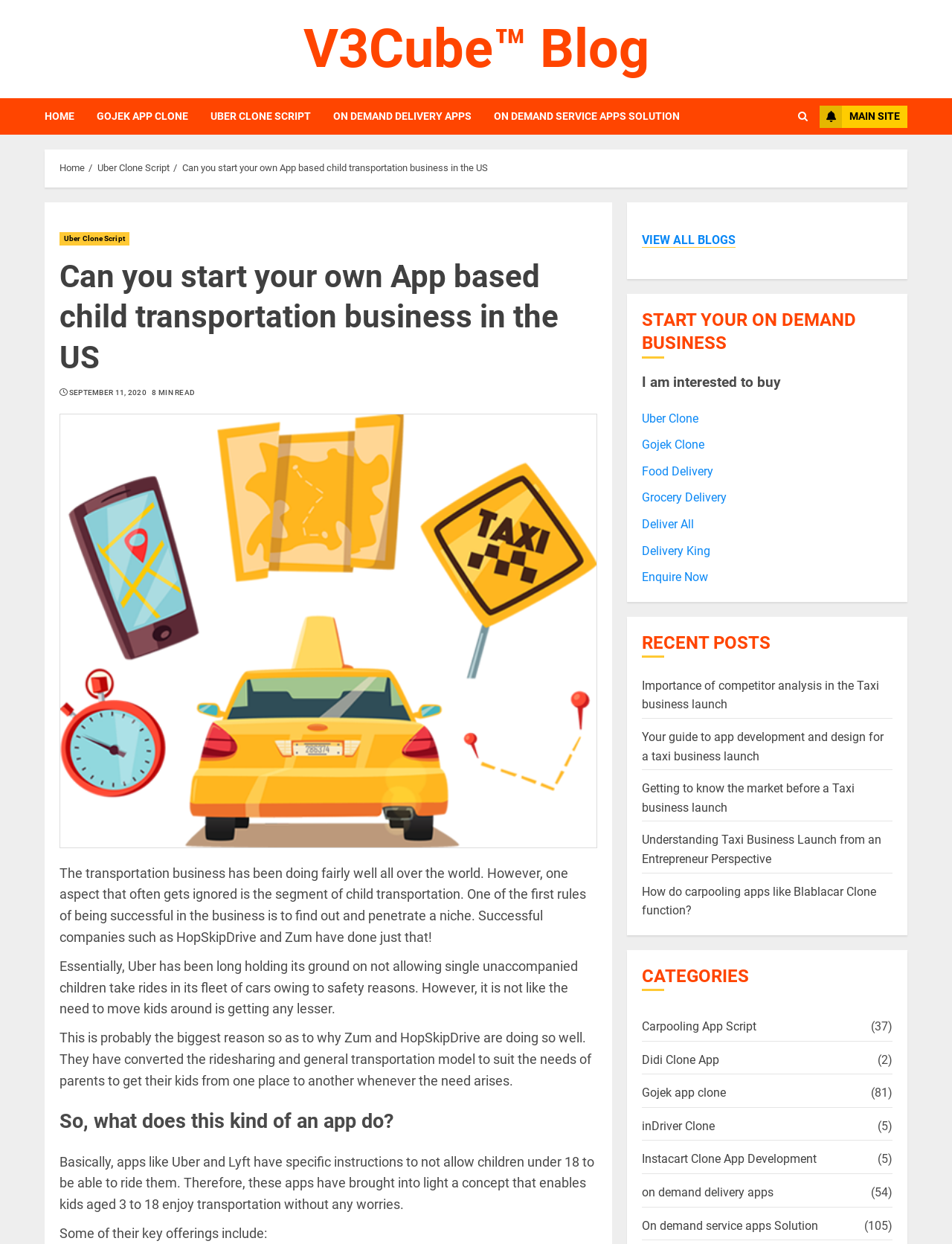Extract the bounding box for the UI element that matches this description: "Uber Clone Script".

[0.221, 0.079, 0.35, 0.108]